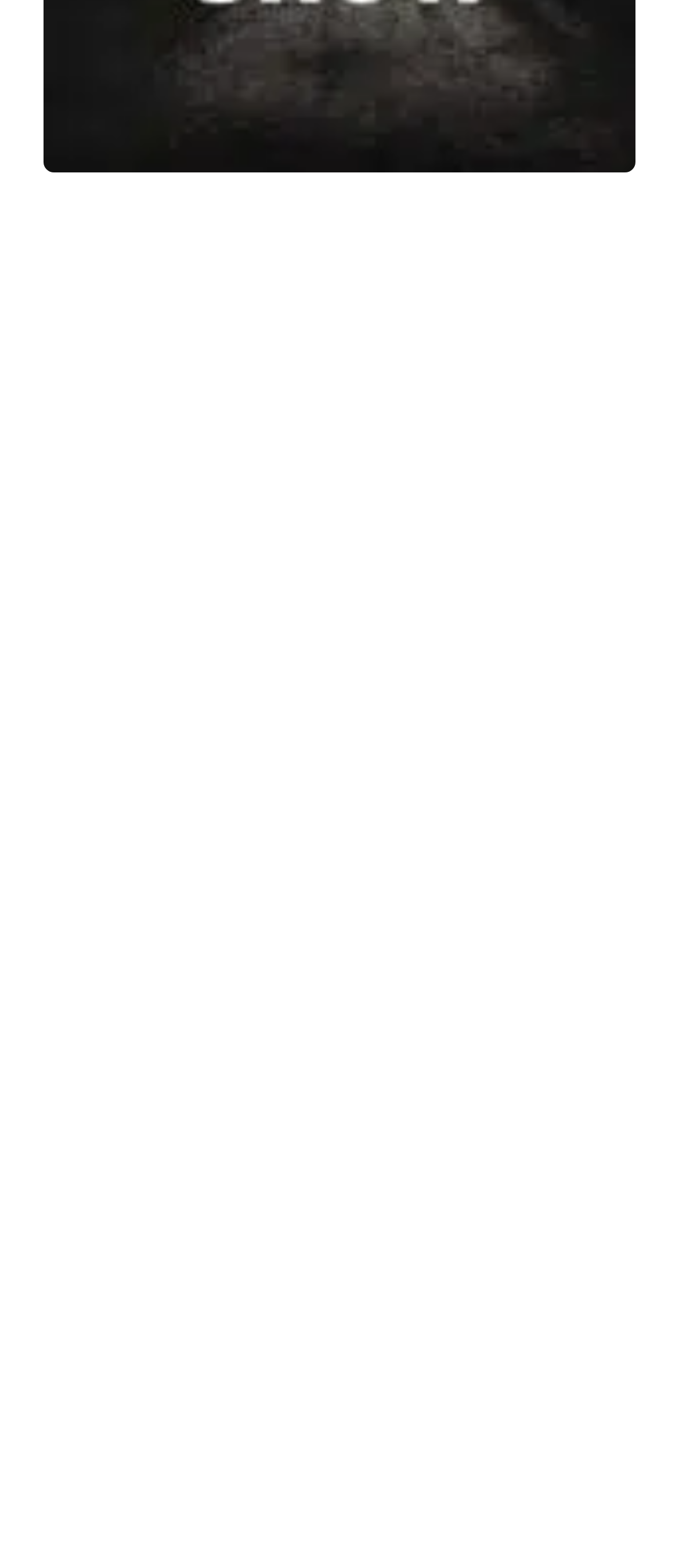What is the purpose of the recaptcha element?
Using the image, elaborate on the answer with as much detail as possible.

The recaptcha element with ID 281 is typically used to prevent spam and ensure that the registration form is submitted by a human, rather than a bot or automated script.